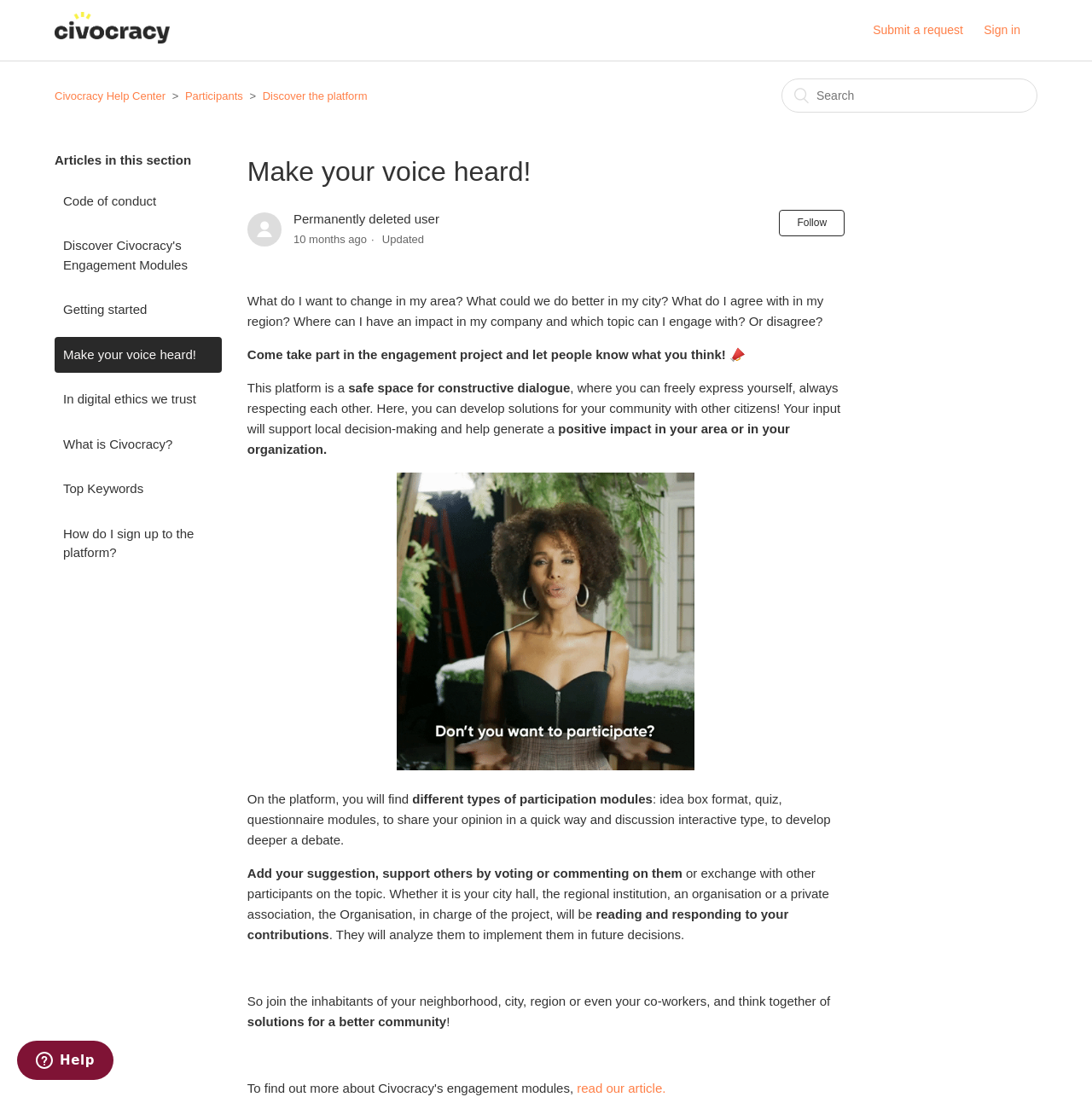Give a detailed account of the webpage.

This webpage is the Civocracy Help Center, focused on making one's voice heard in their community. At the top left, there is a logo and a navigation menu with links to "Civocracy Help Center", "Participants", and "Discover the platform". On the top right, there are buttons to "Submit a request" and "Sign in". 

Below the navigation menu, there is a search bar. The main content of the page is divided into two sections. The left section has a heading "Articles in this section" and lists several links to articles, including "Code of conduct", "Discover Civocracy's Engagement Modules", and "What is Civocracy?".

The right section has a heading "Make your voice heard!" and features a prominent article with a title that matches the meta description. The article discusses the importance of participating in the engagement project and making one's voice heard in their community. It explains that the platform is a safe space for constructive dialogue, where users can freely express themselves and develop solutions for their community with other citizens. The article also describes the different types of participation modules available on the platform, such as idea boxes, quizzes, and discussion forums.

Throughout the article, there are several images, including an avatar and a giphy image. There are also calls to action, encouraging users to add their suggestions, support others by voting or commenting, and exchange with other participants on the topic. The article concludes by emphasizing the importance of joining the community and thinking together to find solutions for a better community. At the very bottom of the page, there is an iframe that opens a widget with more information.